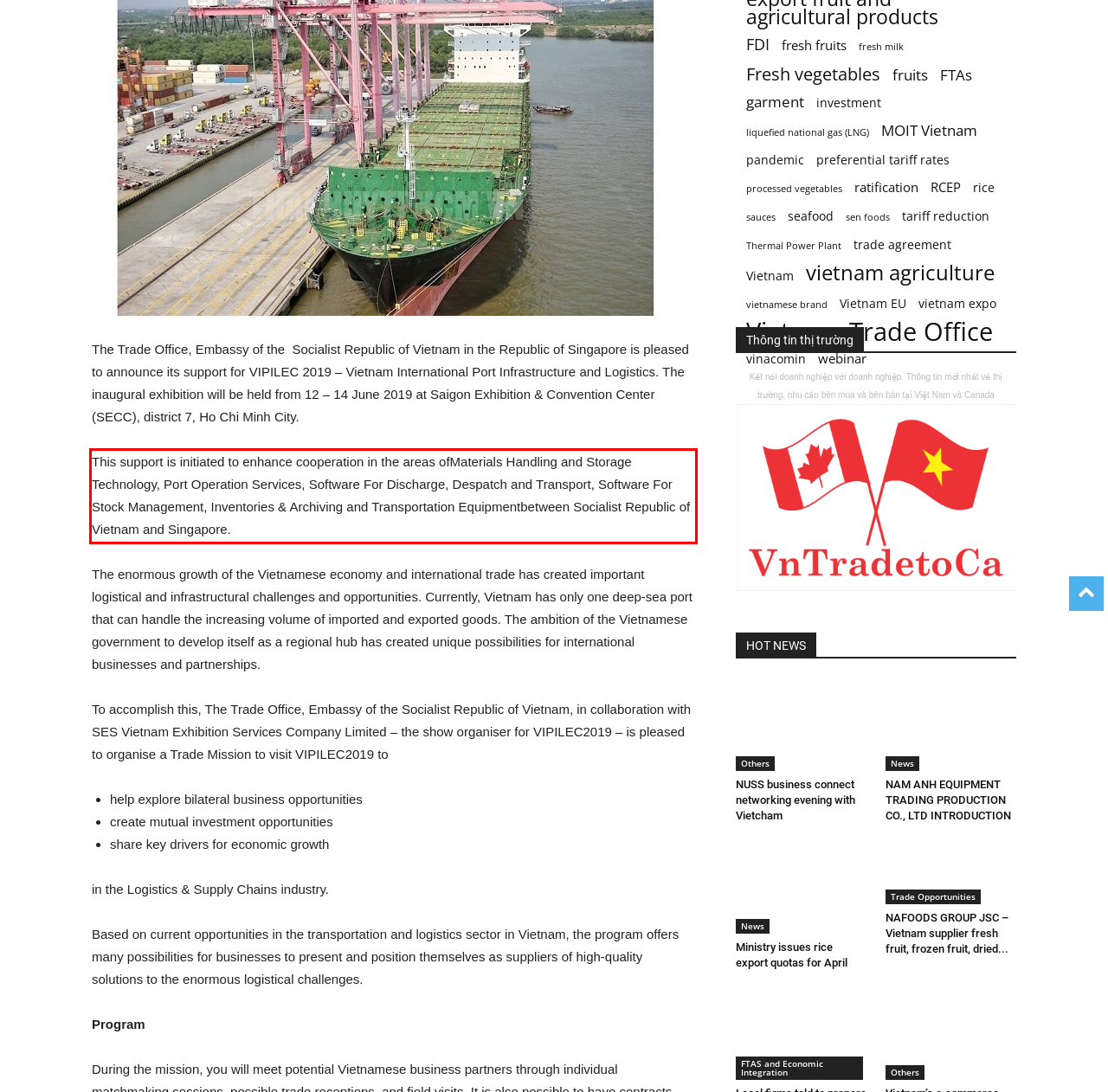Please examine the webpage screenshot and extract the text within the red bounding box using OCR.

This support is initiated to enhance cooperation in the areas ofMaterials Handling and Storage Technology, Port Operation Services, Software For Discharge, Despatch and Transport, Software For Stock Management, Inventories & Archiving and Transportation Equipmentbetween Socialist Republic of Vietnam and Singapore.